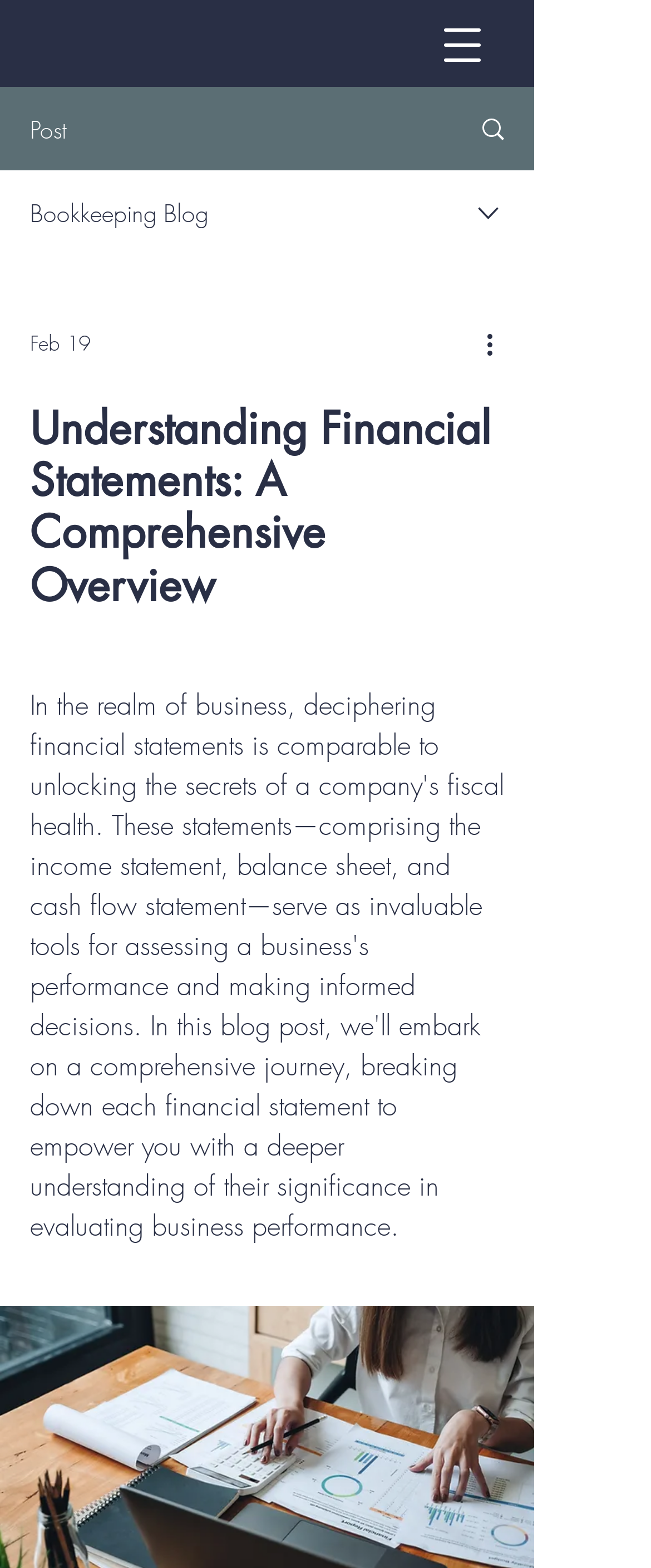Use a single word or phrase to answer the question:
How many images are there in the top navigation bar?

2